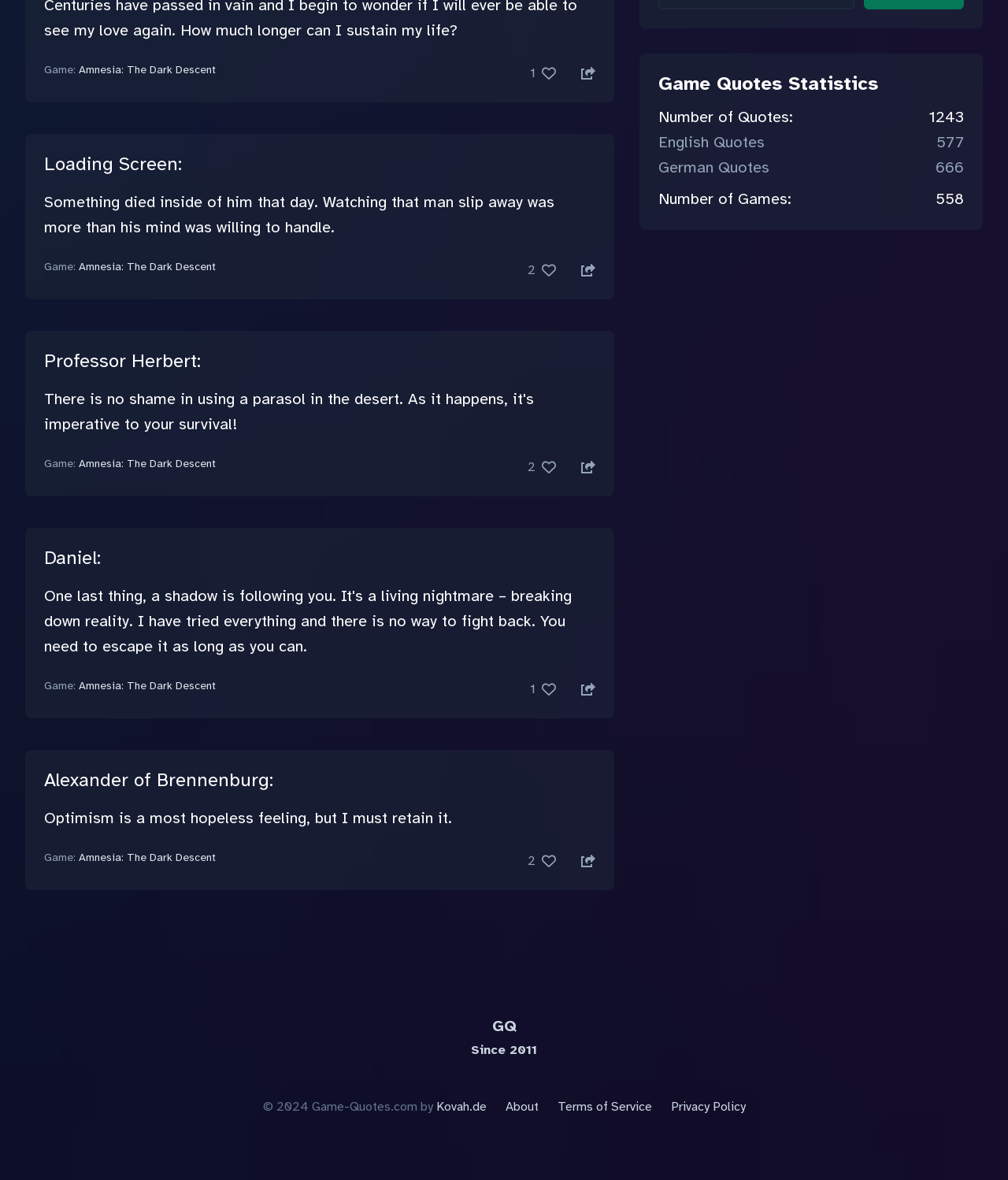Determine the bounding box coordinates of the clickable element necessary to fulfill the instruction: "Visit the 'Amnesia: The Dark Descent' game page". Provide the coordinates as four float numbers within the 0 to 1 range, i.e., [left, top, right, bottom].

[0.078, 0.055, 0.214, 0.065]